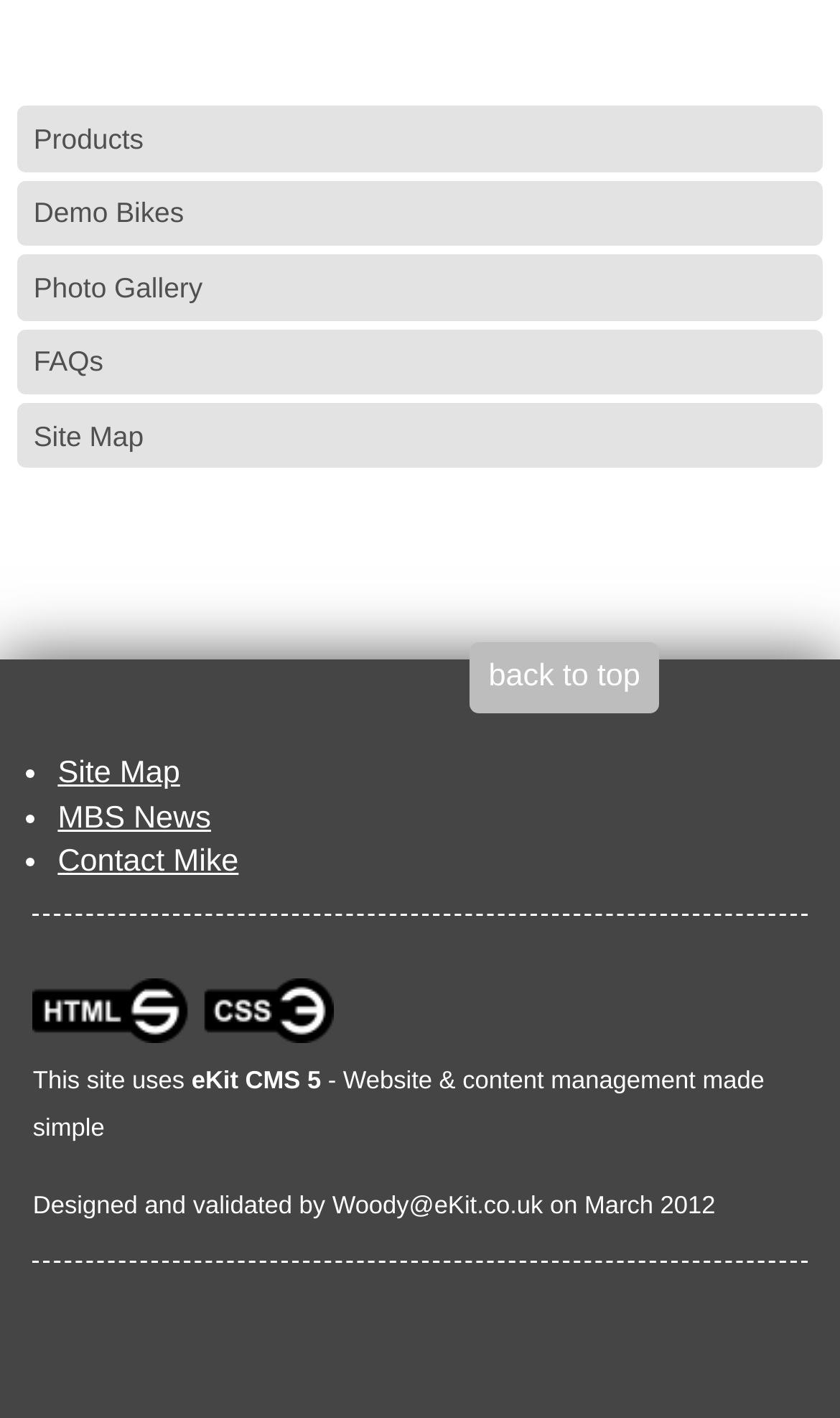Find the bounding box coordinates for the HTML element described in this sentence: "Products". Provide the coordinates as four float numbers between 0 and 1, in the format [left, top, right, bottom].

[0.02, 0.075, 0.98, 0.121]